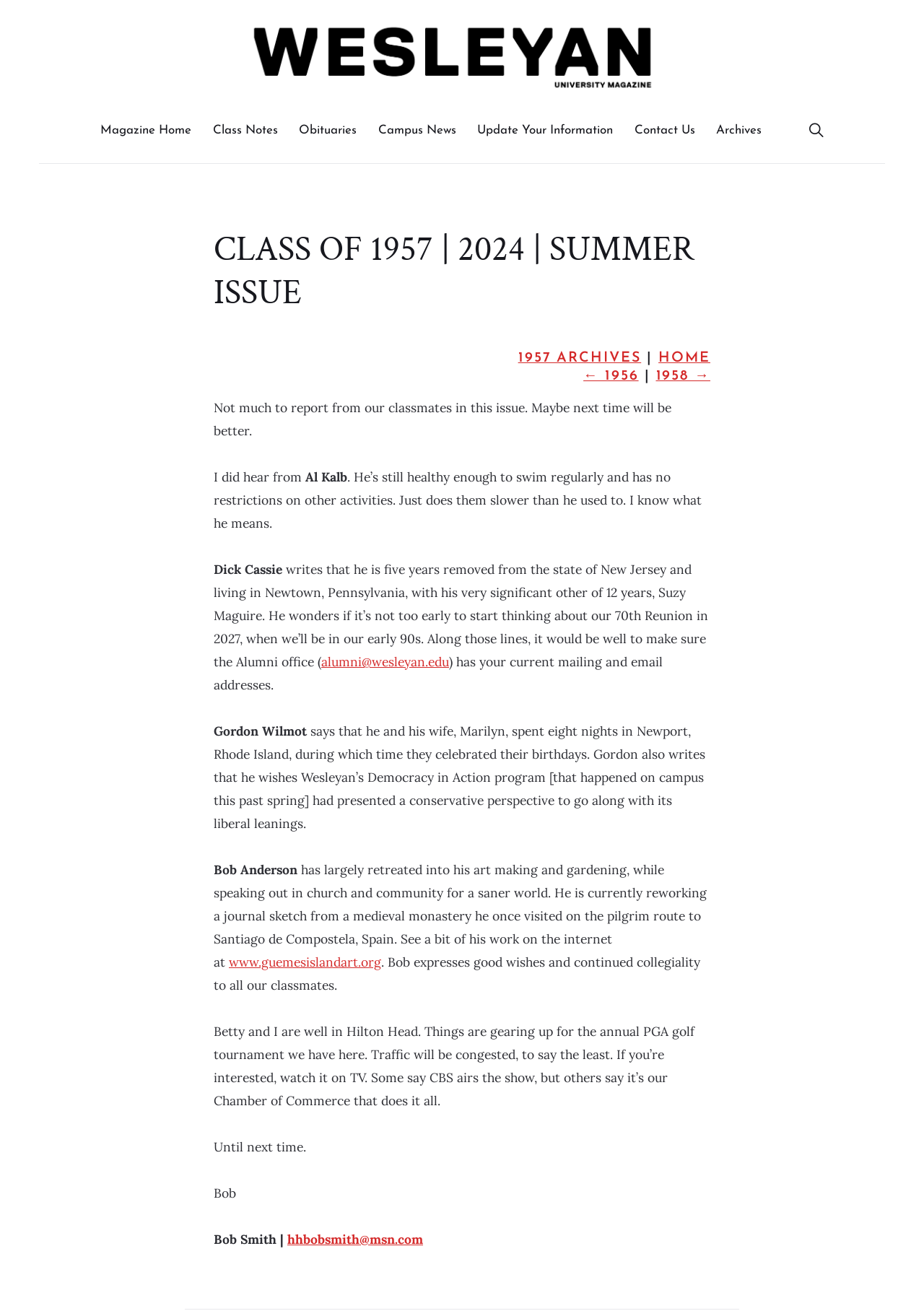Reply to the question with a single word or phrase:
What is Al Kalb doing regularly?

swimming